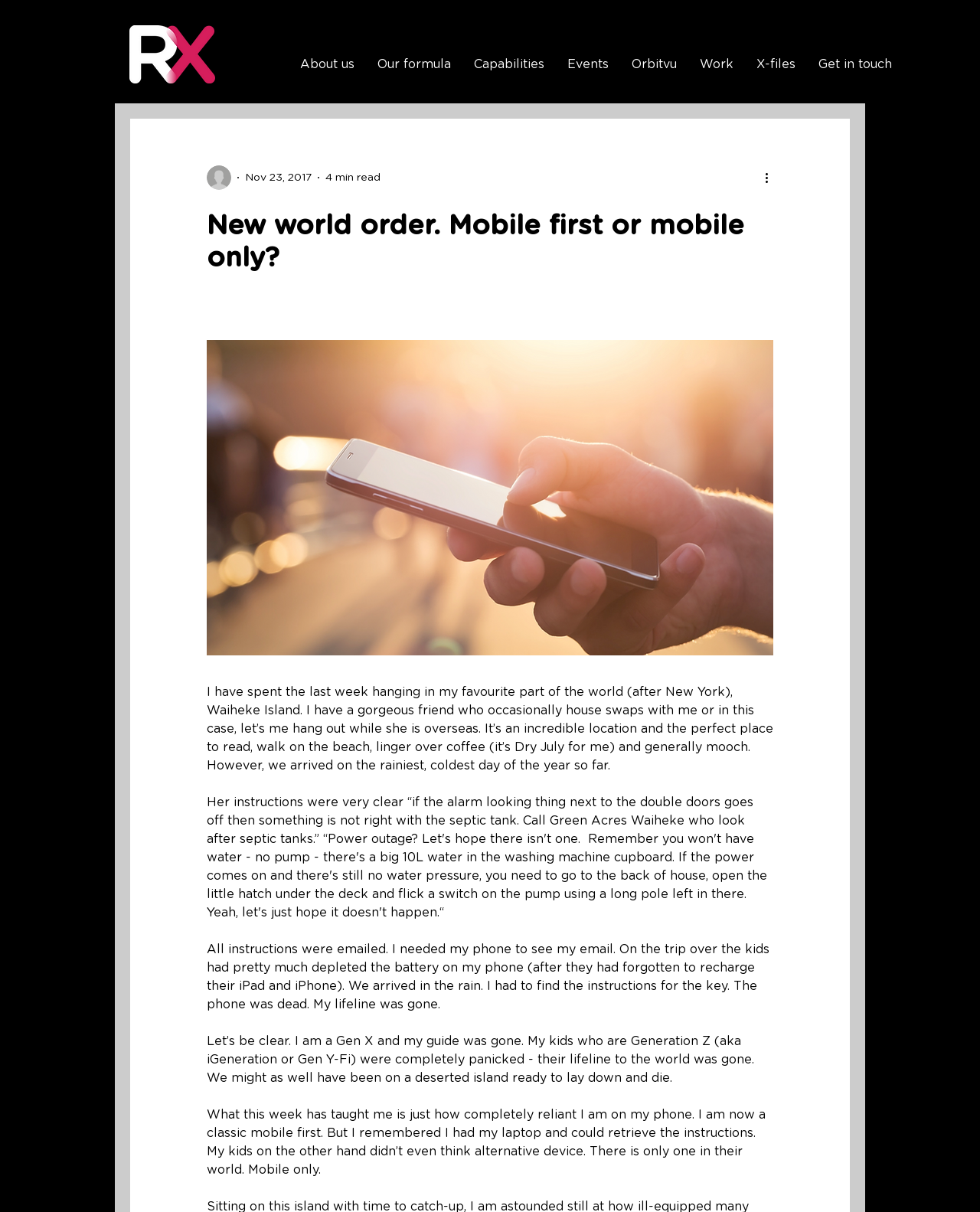How many links are in the navigation menu?
Look at the image and respond with a single word or a short phrase.

8